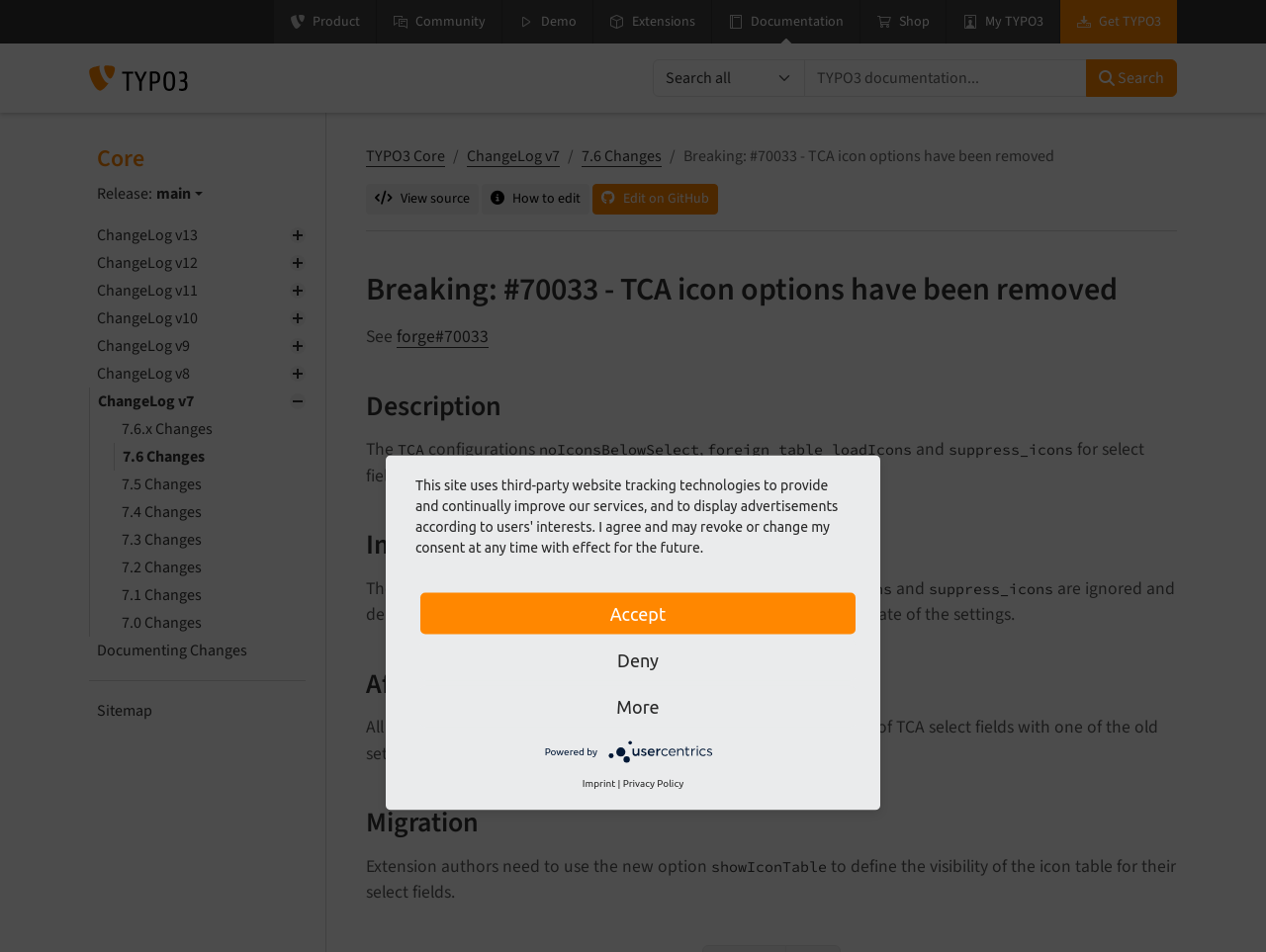Create a detailed narrative describing the layout and content of the webpage.

This webpage is a documentation page for TYPO3, a content management system. At the top, there is a navigation bar with links to different sections, including "Product", "Community", "Demo", "Extensions", "Documentation", "Shop", "My TYPO3", and "Get TYPO3". To the left of the navigation bar, there is a TYPO3 logo.

Below the navigation bar, there is a search bar with a combobox and a search button. To the right of the search bar, there is a link to "Core" and a static text "Release:". 

On the left side of the page, there is a main navigation menu with links to different versions of TYPO3, including "ChangeLog v13", "ChangeLog v12", and so on. Below the main navigation menu, there is a breadcrumbs navigation menu with links to "TYPO3 Core", "ChangeLog v7", and "7.6 Changes".

The main content of the page is divided into several sections. The first section has a heading "Breaking: #70033 - TCA icon options have been removed" and describes the removal of TCA icon options. The section includes links to "forge#70033" and has several paragraphs of text explaining the change.

The next section has a heading "Description" and explains the TCA configurations that have been removed. The section includes several paragraphs of text with static text and links.

The following sections have headings "Impact", "Affected Installations", and "Migration", and explain the impact of the change, which installations are affected, and how to migrate to the new settings.

At the bottom of the page, there is a dialog box with a message about the use of third-party website tracking technologies and buttons to "Accept", "Deny", or "More".